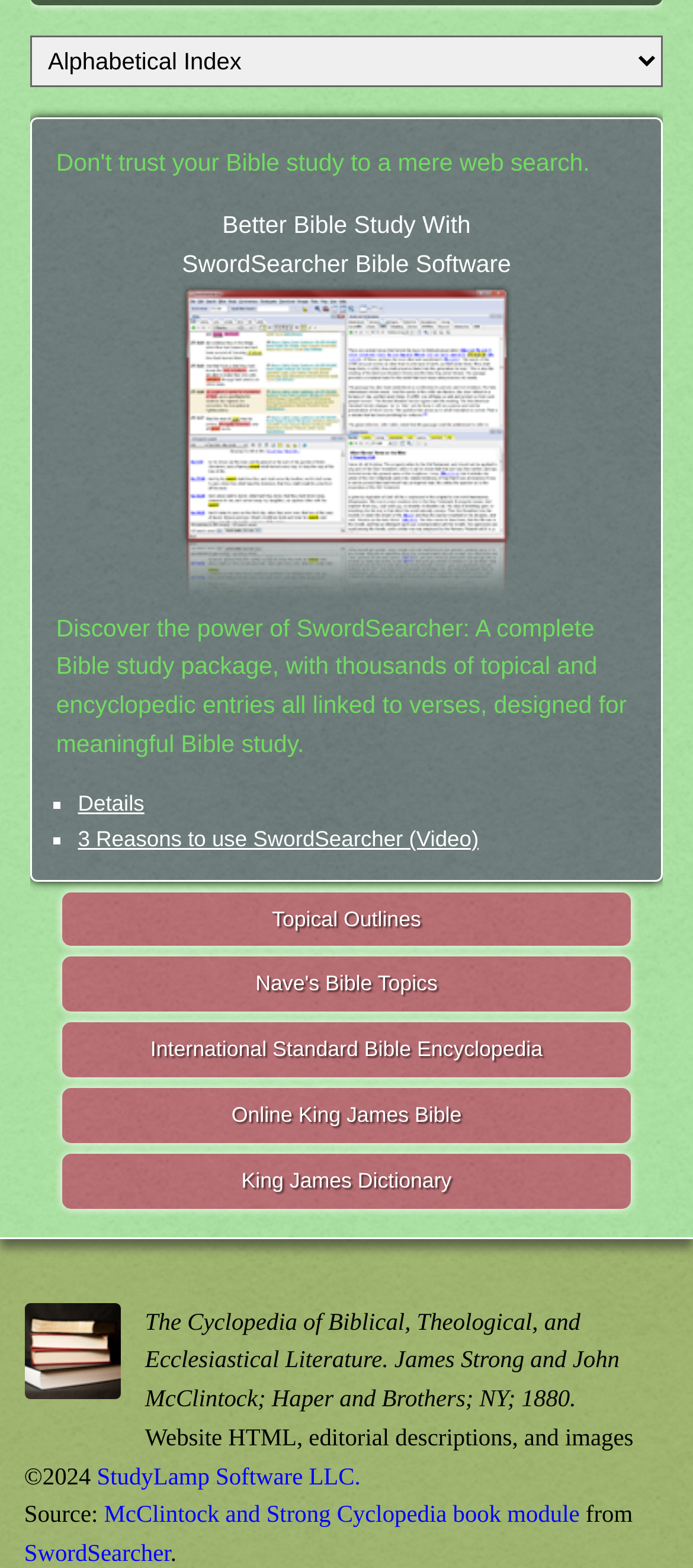What is the name of the Bible software?
Look at the image and respond with a single word or a short phrase.

SwordSearcher